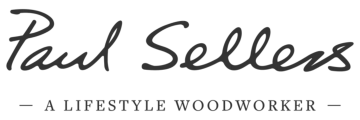Respond to the question below with a single word or phrase:
What is the font style of Paul Sellers' name?

Elegant, flowing script